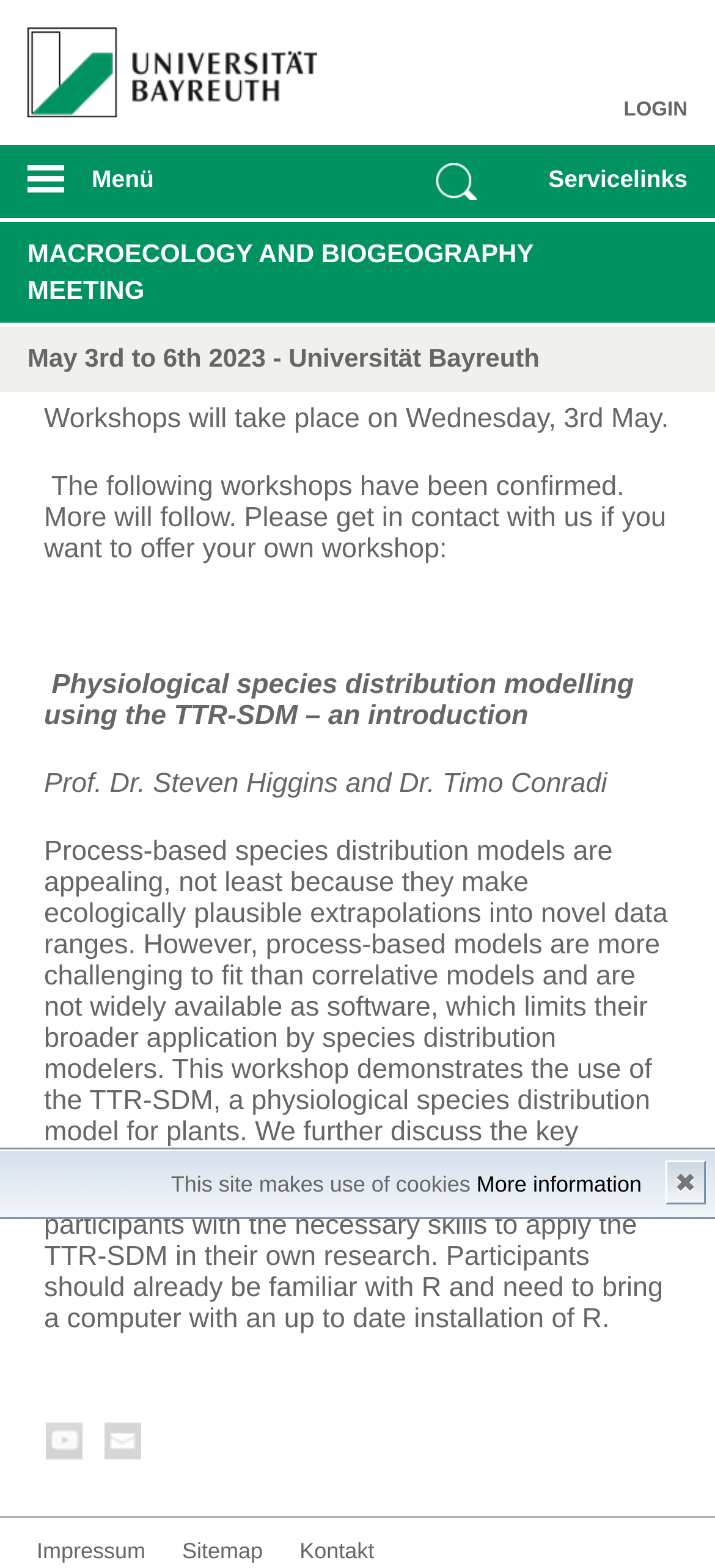Respond to the following query with just one word or a short phrase: 
What is the topic of the workshop by Prof. Dr. Steven Higgins and Dr. Timo Conradi?

Physiological species distribution modelling